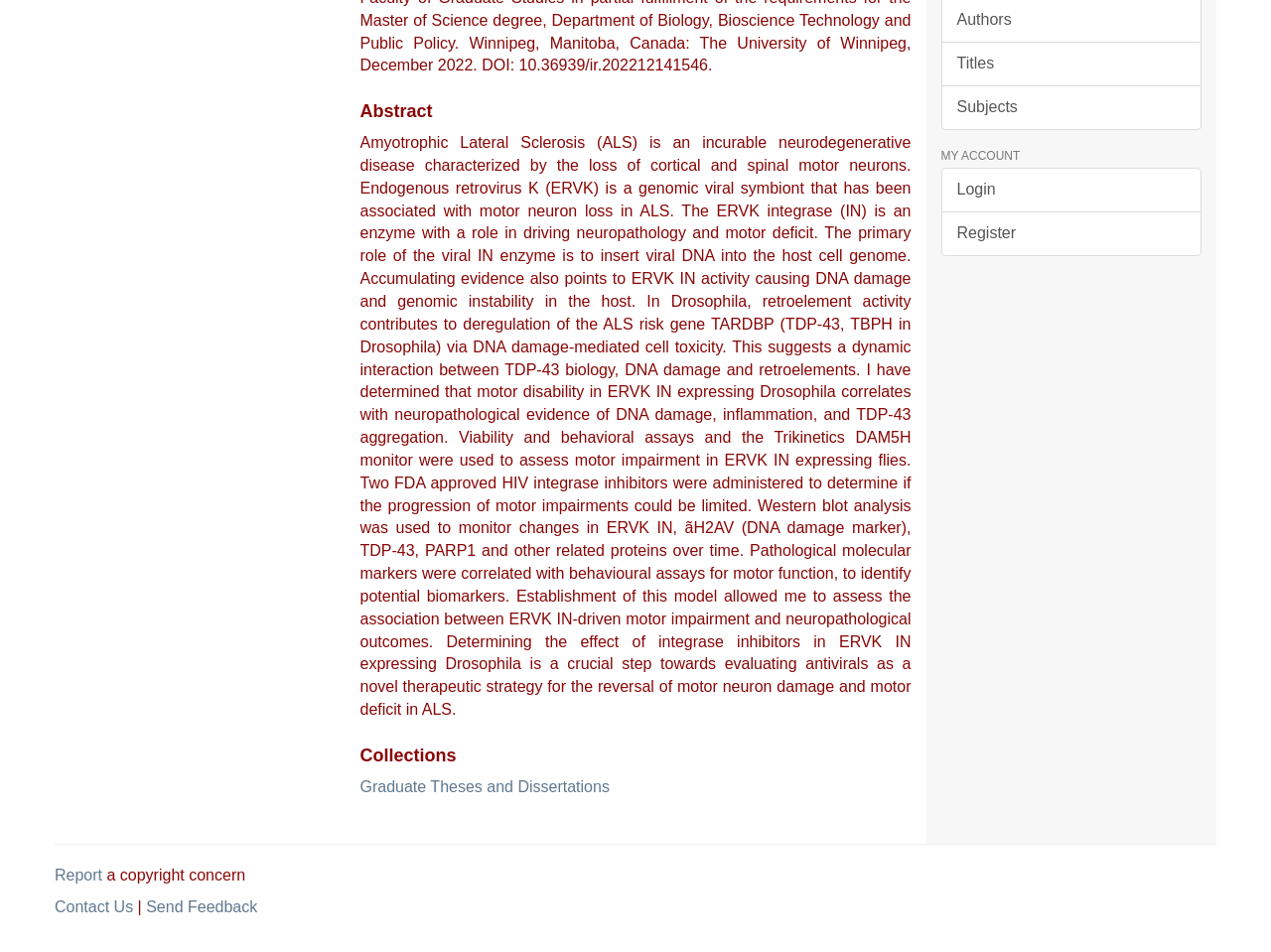Using the element description provided, determine the bounding box coordinates in the format (top-left x, top-left y, bottom-right x, bottom-right y). Ensure that all values are floating point numbers between 0 and 1. Element description: Subjects

[0.74, 0.09, 0.945, 0.137]